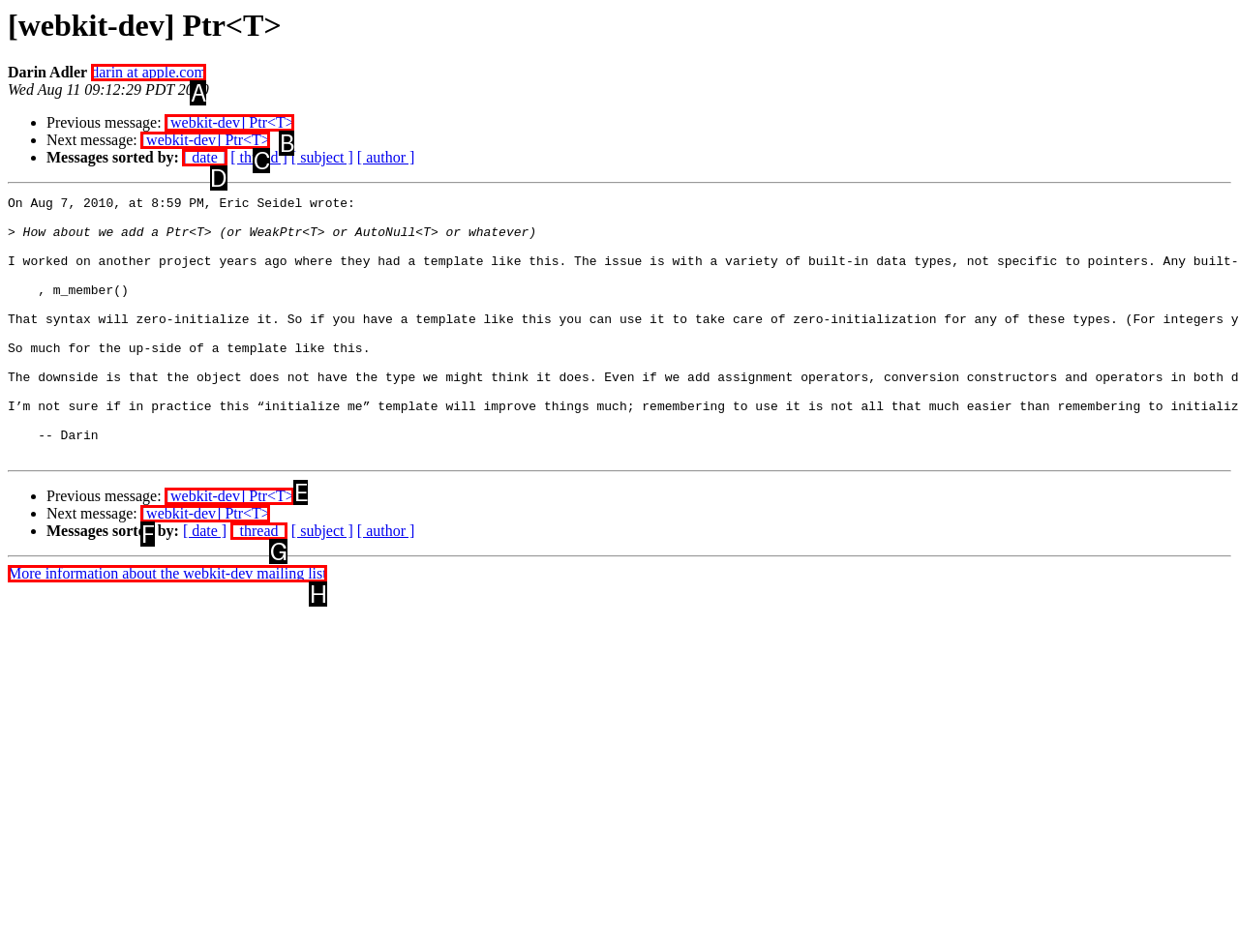Examine the description: [webkit-dev] Ptr<T> and indicate the best matching option by providing its letter directly from the choices.

C